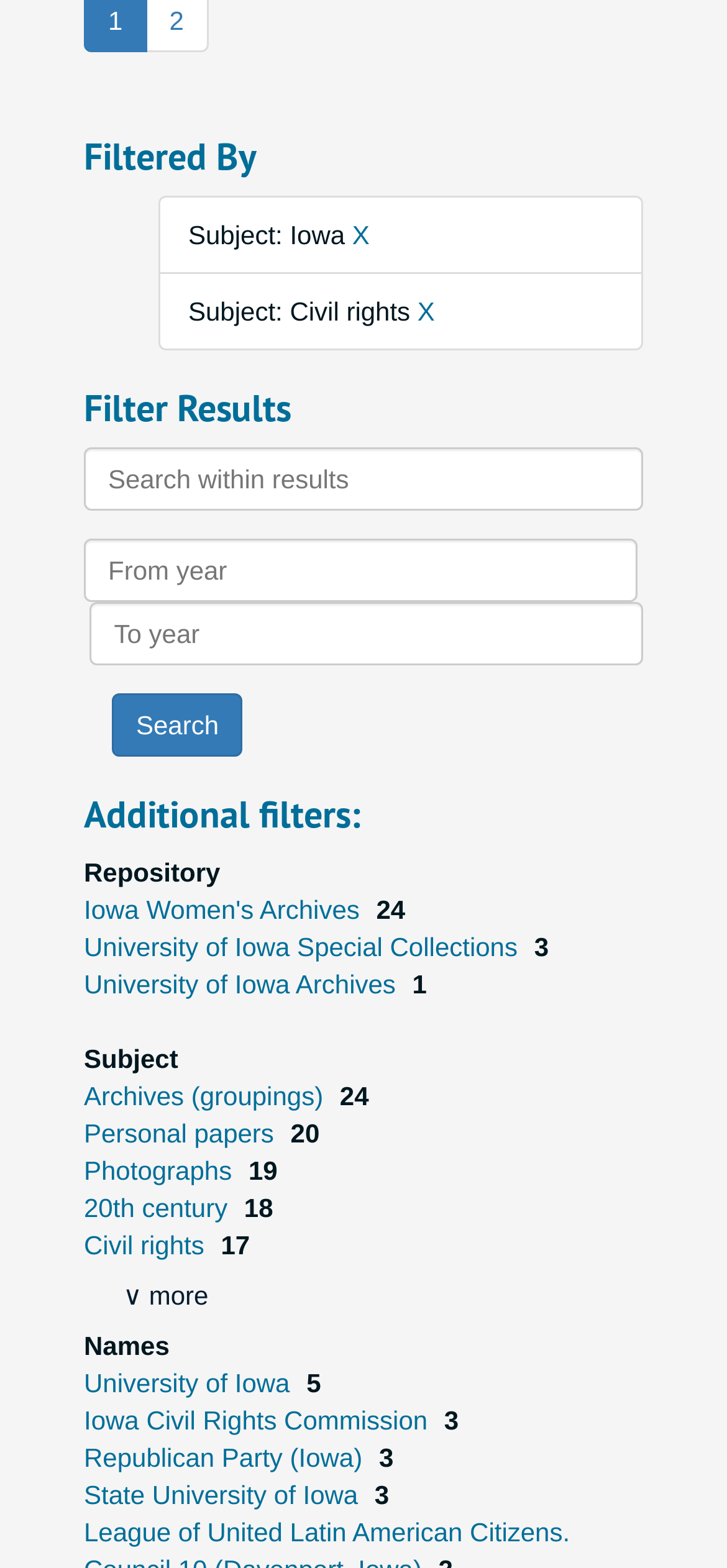Respond with a single word or phrase to the following question: What is the default search scope?

Search within results